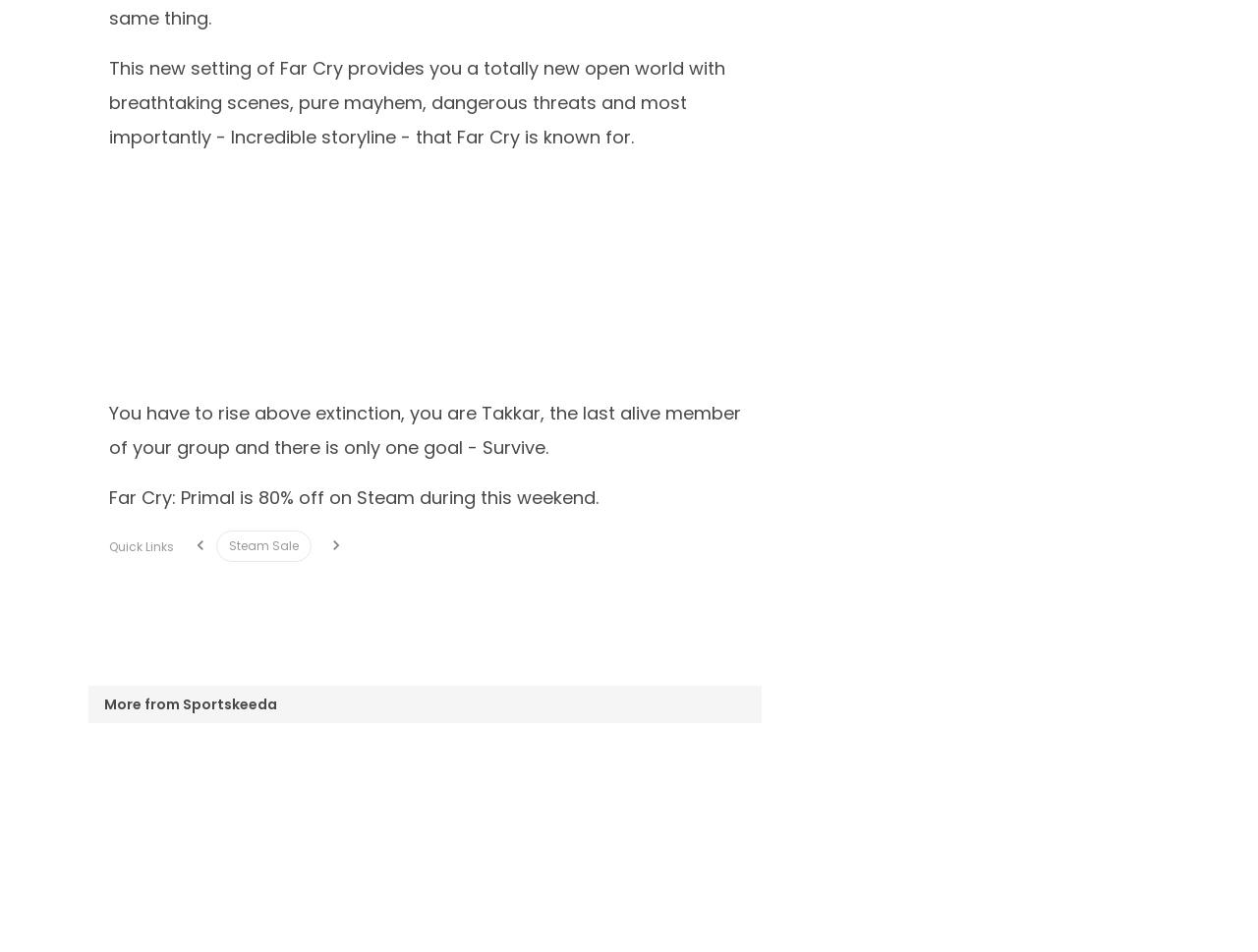What is the goal of Takkar?
We need a detailed and exhaustive answer to the question. Please elaborate.

According to the StaticText element with the text 'You have to rise above extinction, you are Takkar, the last alive member of your group and there is only one goal - Survive.', the goal of Takkar is to survive.